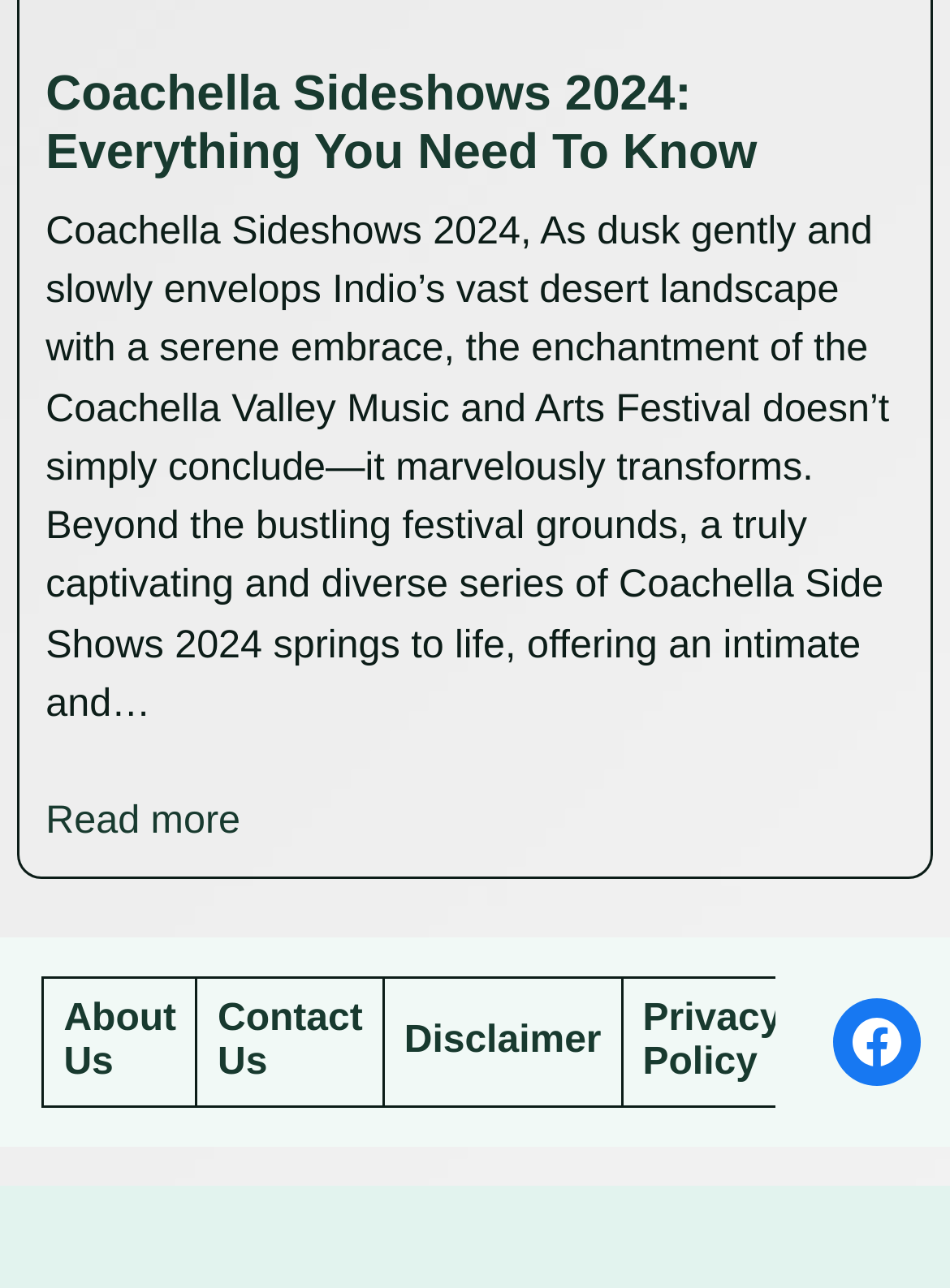Answer with a single word or phrase: 
How many columns are in the table in the footer section?

1